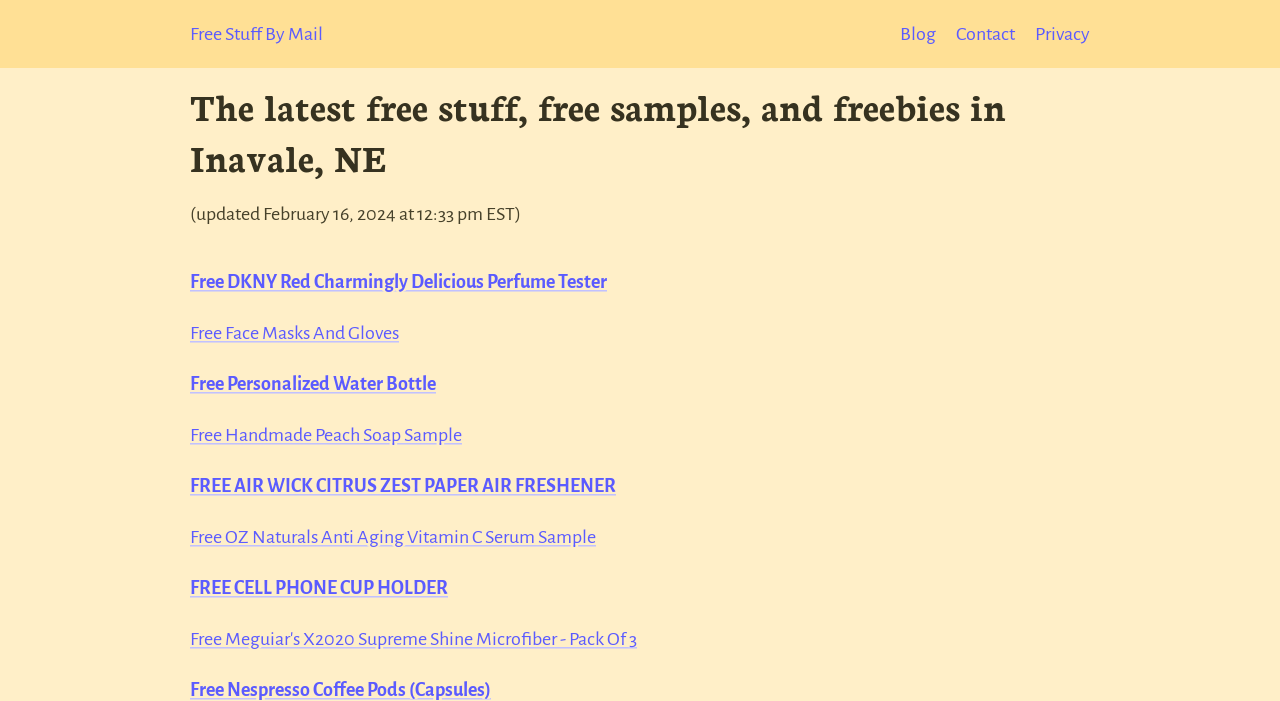Kindly determine the bounding box coordinates for the clickable area to achieve the given instruction: "check the free DKNY Red Charmingly Delicious Perfume Tester".

[0.148, 0.389, 0.474, 0.417]